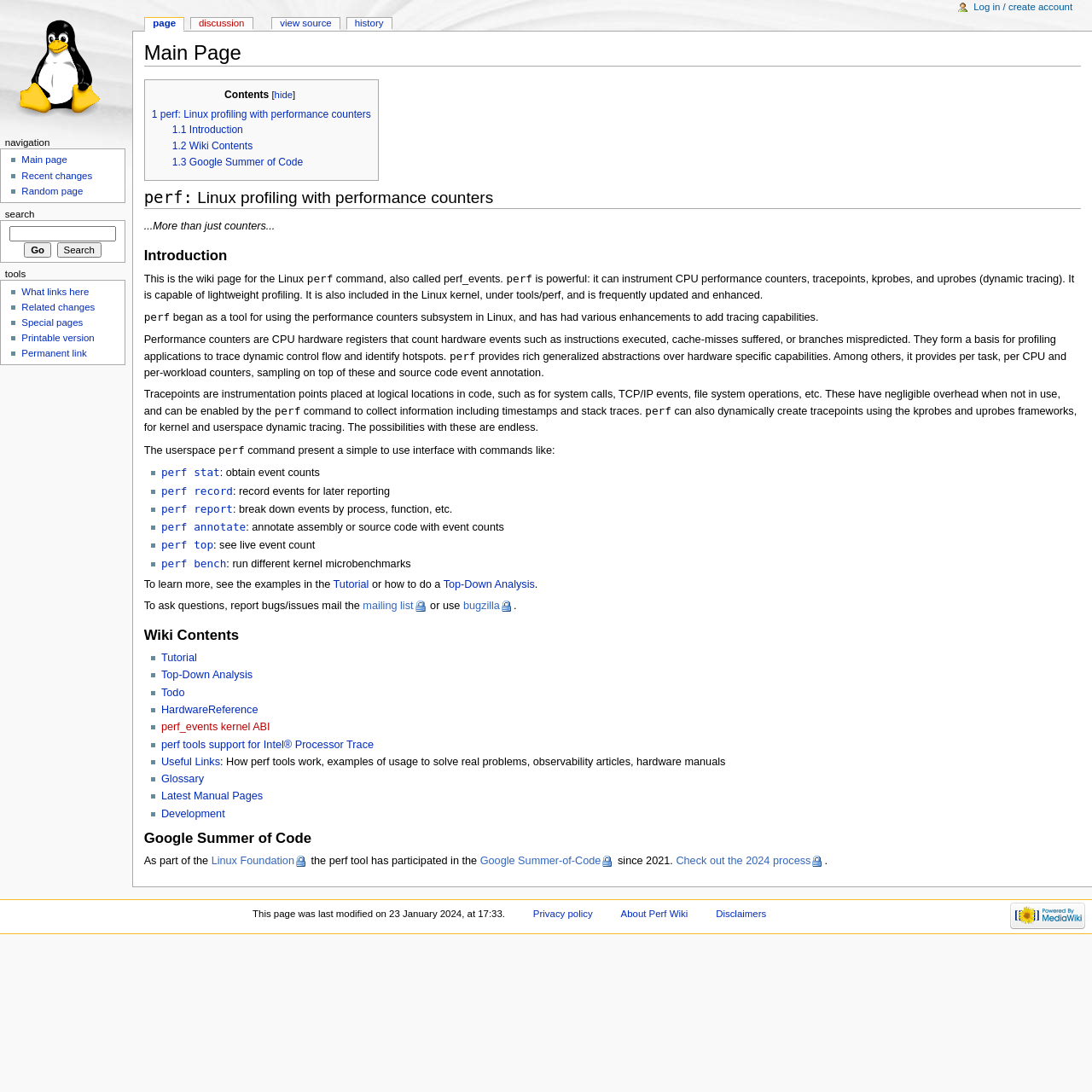Locate the bounding box coordinates of the element that needs to be clicked to carry out the instruction: "learn more from tutorial". The coordinates should be given as four float numbers ranging from 0 to 1, i.e., [left, top, right, bottom].

[0.305, 0.53, 0.338, 0.541]